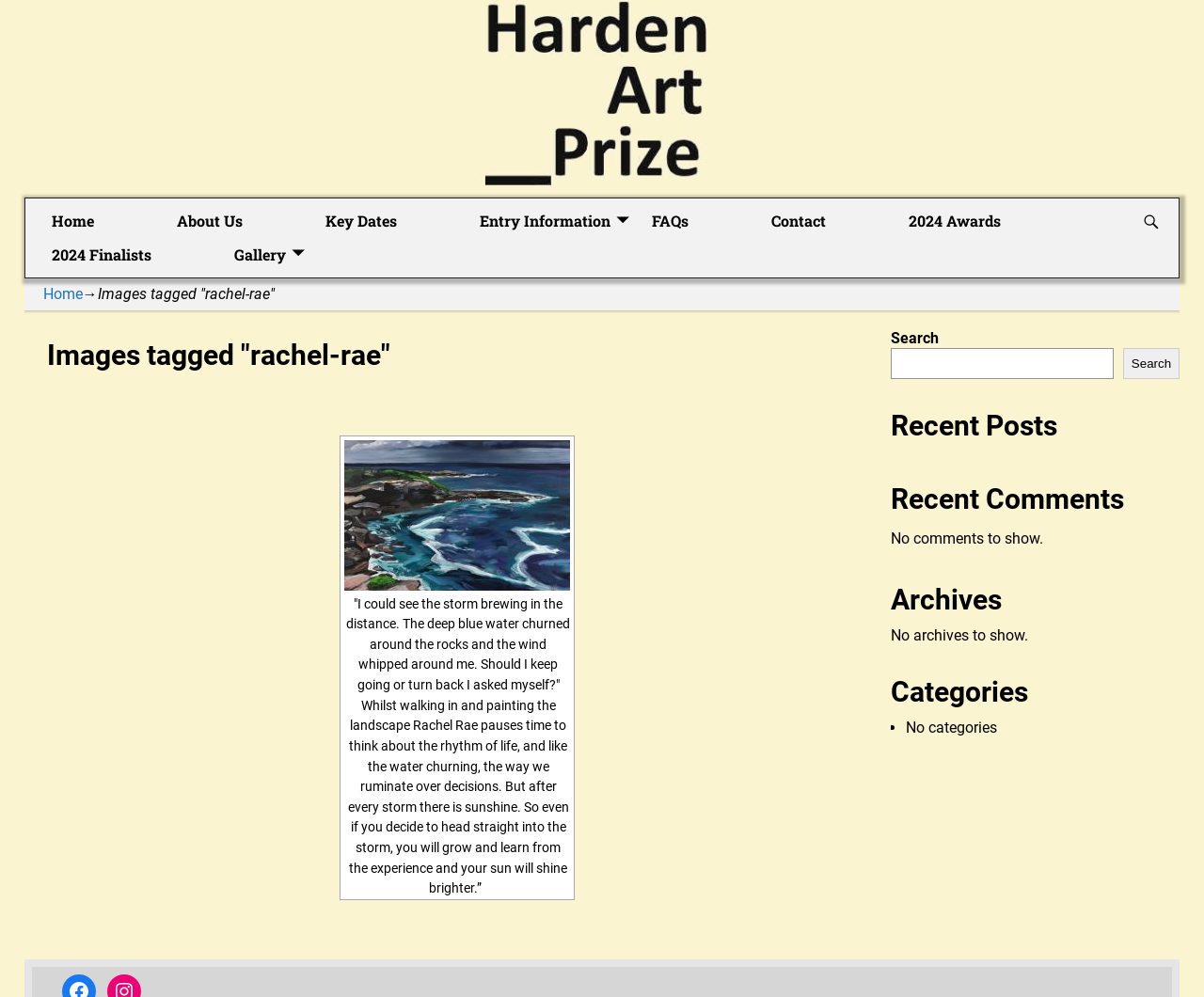Identify the bounding box coordinates of the clickable region necessary to fulfill the following instruction: "go to home page". The bounding box coordinates should be four float numbers between 0 and 1, i.e., [left, top, right, bottom].

[0.033, 0.206, 0.137, 0.239]